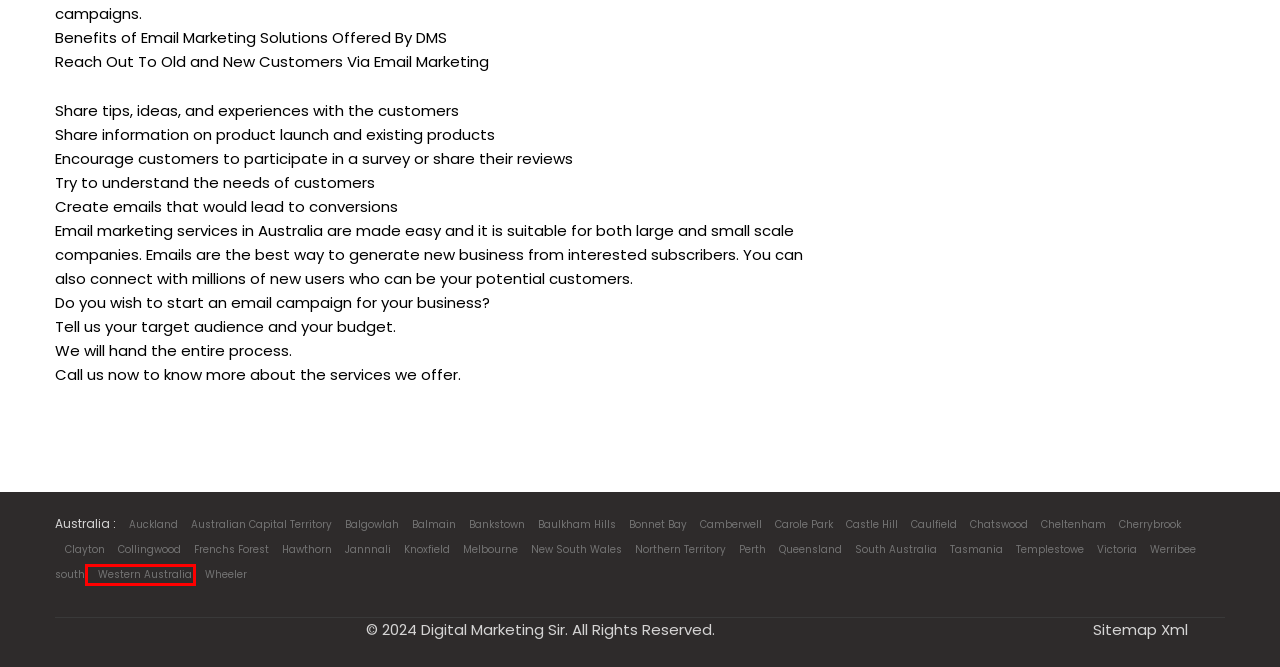You are presented with a screenshot of a webpage containing a red bounding box around a particular UI element. Select the best webpage description that matches the new webpage after clicking the element within the bounding box. Here are the candidates:
A. Digital Marketing Sir In Victoria Australia
B. Digital Marketing Sir In Caulfield Australia
C. Digital Marketing Sir In Castle Hill Australia
D. Digital Marketing Sir In Balmain Australia
E. Digital Marketing Sir In Perth Australia
F. Digital Marketing Sir In Frenchs Forest Australia
G. Digital Marketing Sir In Bonnet Bay Australia
H. Digital Marketing Sir In Western Australia Australia

H